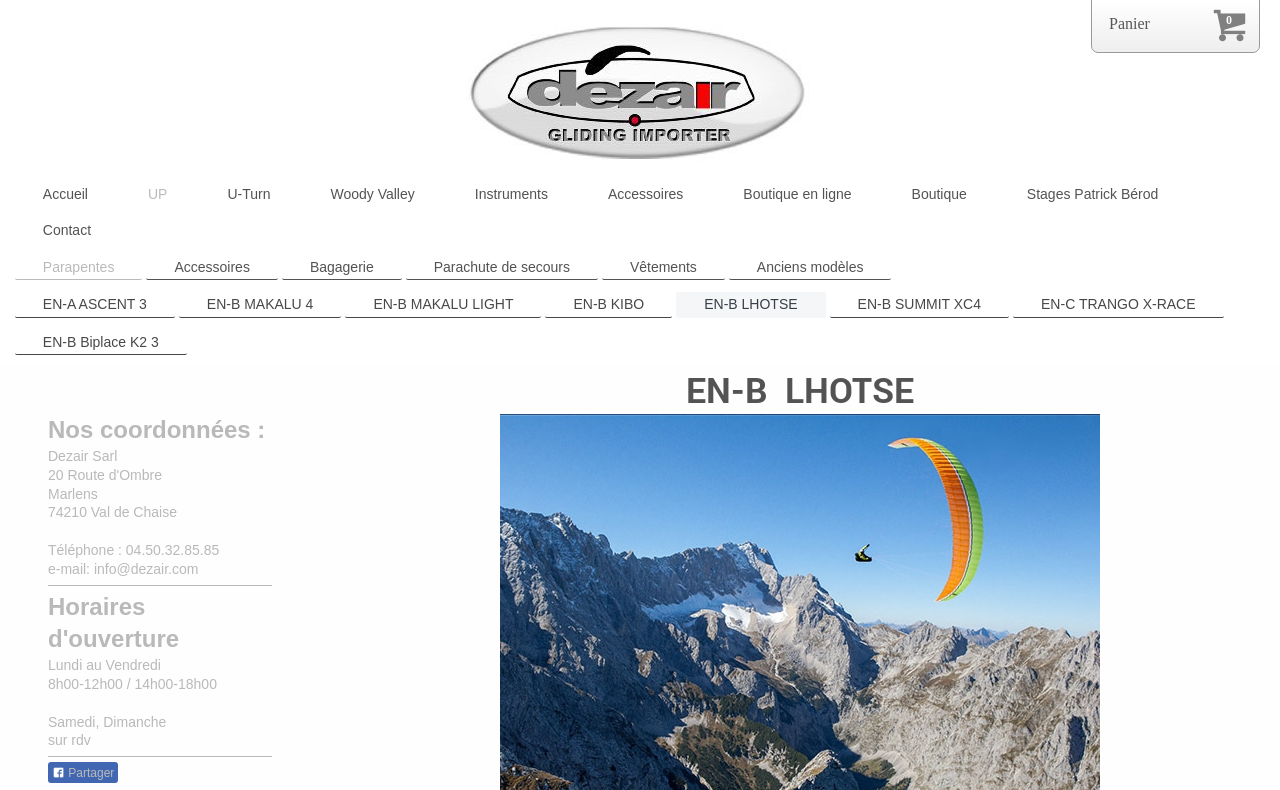Describe all significant elements and features of the webpage.

This webpage appears to be an e-commerce website for a paragliding and outdoor gear store called Dezair Sarl. 

At the top of the page, there is a navigation menu with 11 links, including "Accueil", "UP", "U-Turn", "Woody Valley", "Instruments", "Accessoires", "Boutique en ligne", "Boutique", "Stages Patrick Bérod", and "Contact". 

Below the navigation menu, there are 14 links categorized by paragliding and outdoor gear, including "Parapentes", "Accessoires", "Bagagerie", "Parachute de secours", "Vêtements", and "Anciens modèles". 

Further down, there are 7 links to specific paragliding models, including "EN-A ASCENT 3", "EN-B MAKALU 4", "EN-B MAKALU LIGHT", "EN-B KIBO", "EN-B LHOTSE", "EN-B SUMMIT XC4", and "EN-C TRANGO X-RACE". 

On the right side of the page, there is a section with the store's contact information, including address, phone number, and email. 

Below the contact information, there is a section with the store's business hours, including weekdays and weekends. 

At the bottom of the page, there is a "Partager" link and a small image next to it. 

In the top-right corner, there is a "Panier" (basket) icon with a "0" next to it, indicating the number of items in the basket.